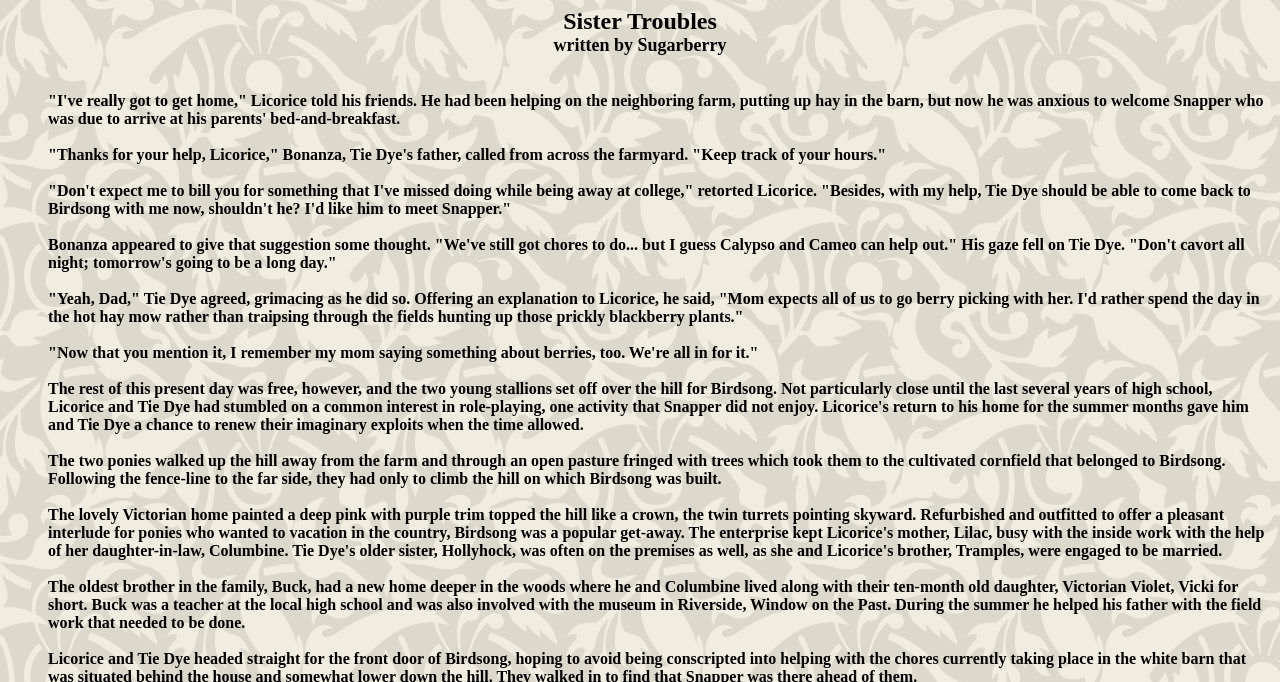What activity is everyone expected to do the next day?
Answer the question with detailed information derived from the image.

According to the conversation, everyone is expected to go berry picking with their mothers the next day, which Tie Dye is not looking forward to.